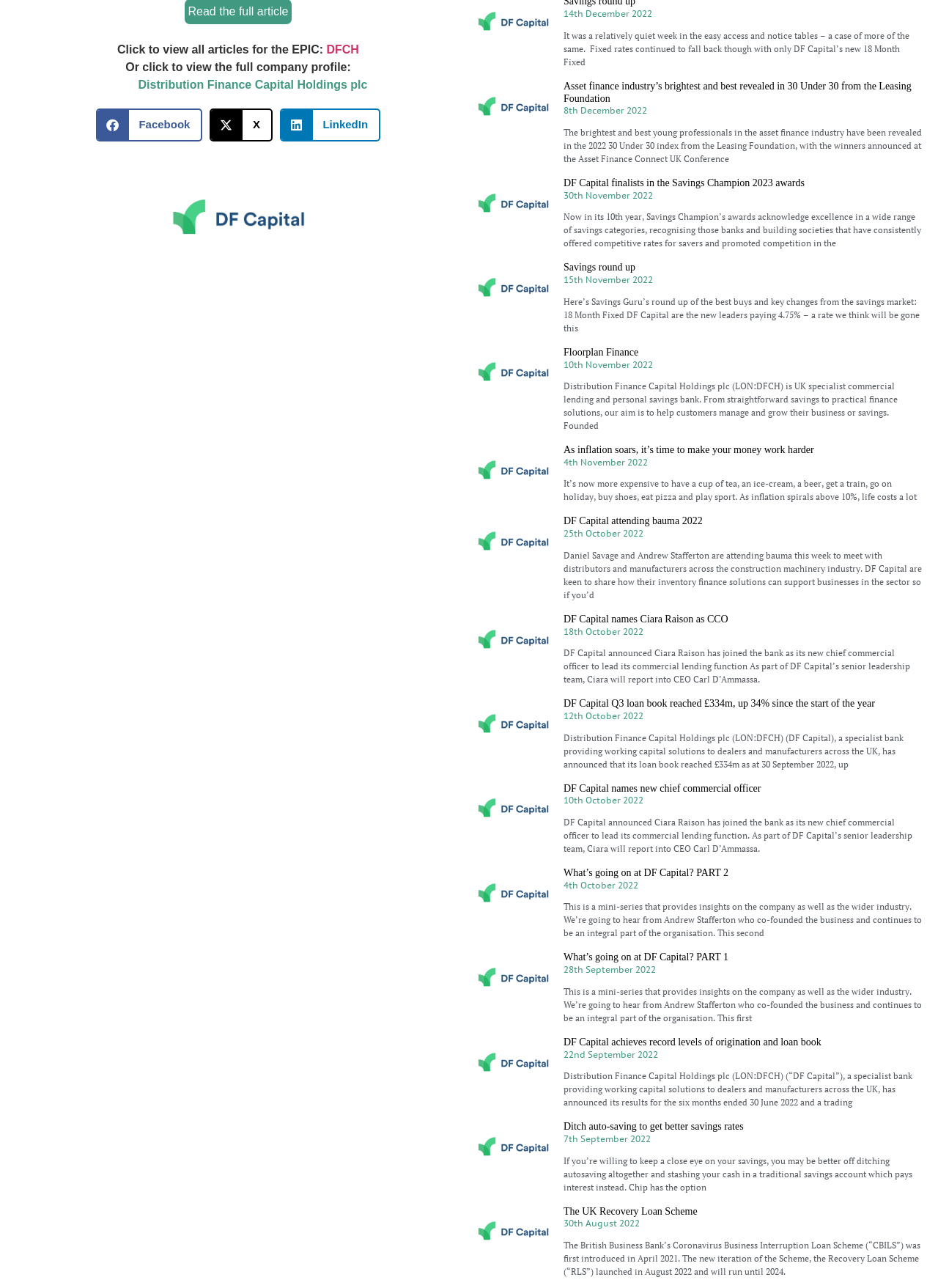Find the bounding box of the web element that fits this description: "parent_node: SEND name="email" placeholder="Your email"".

None